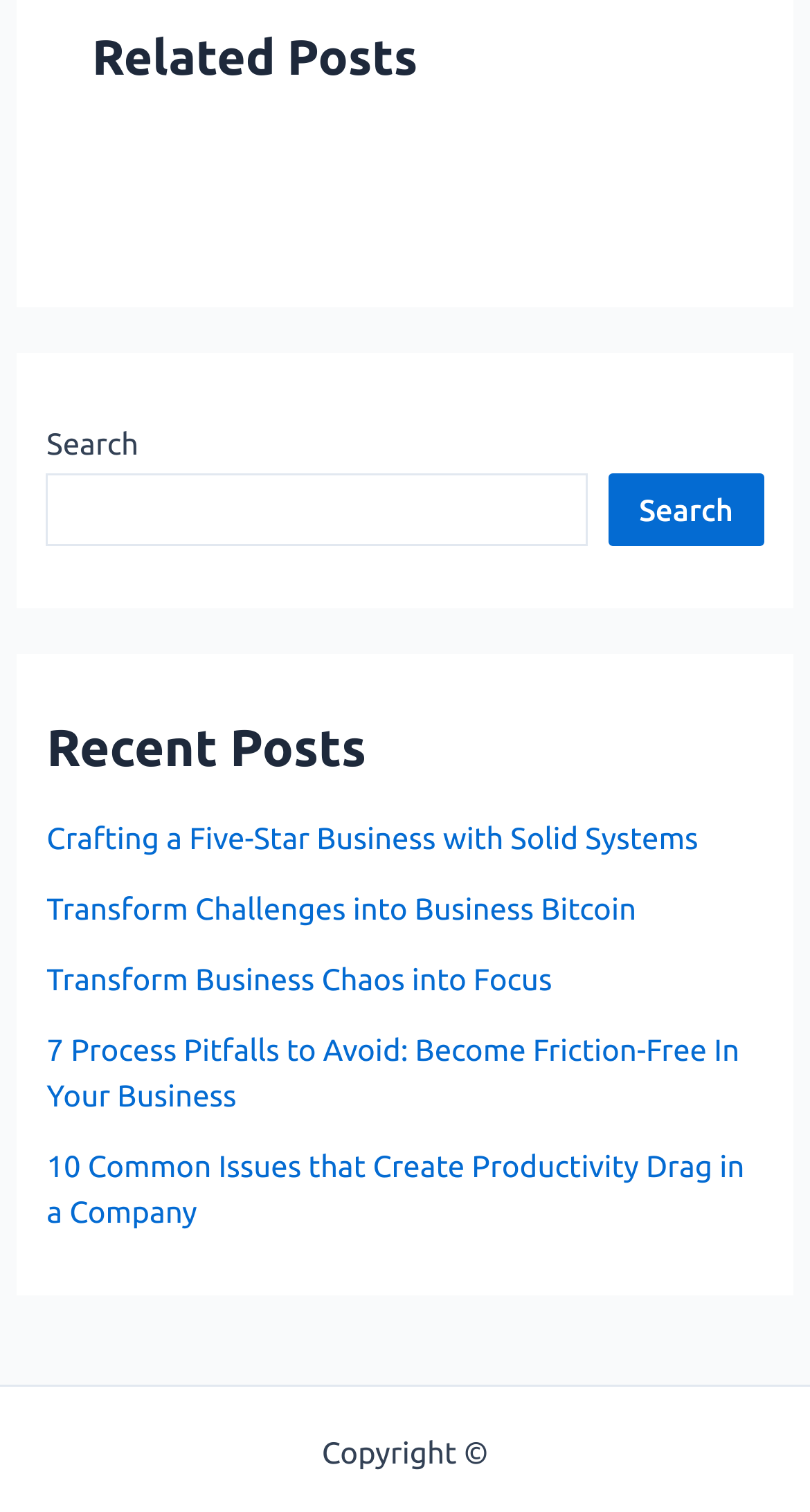What is the copyright information at the bottom of the webpage?
Using the image, answer in one word or phrase.

Copyright ©